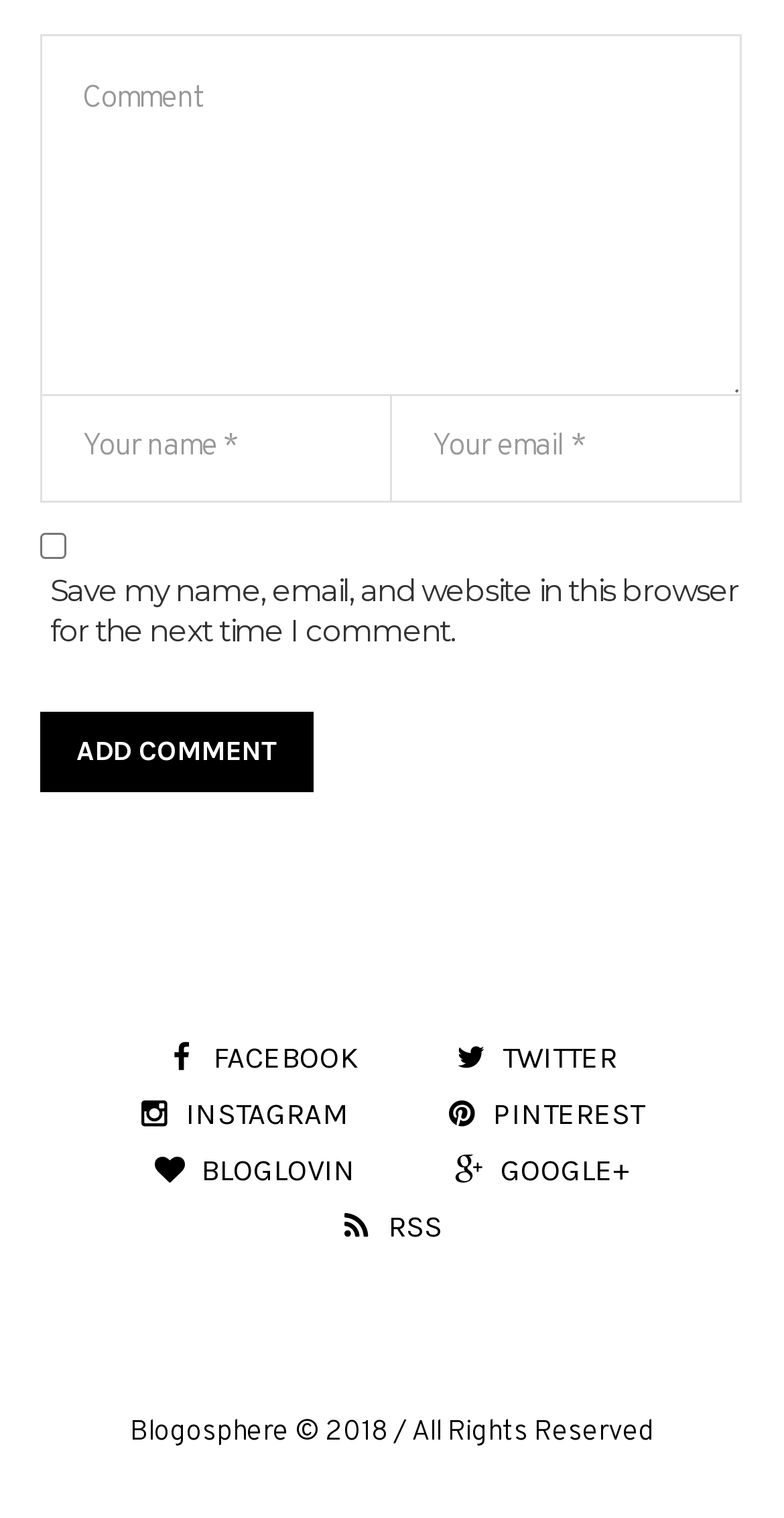What is the label of the button for submitting a comment?
Utilize the information in the image to give a detailed answer to the question.

I found the label of the button for submitting a comment, which is 'Add Comment', and it is accompanied by the text 'ADD COMMENT'.